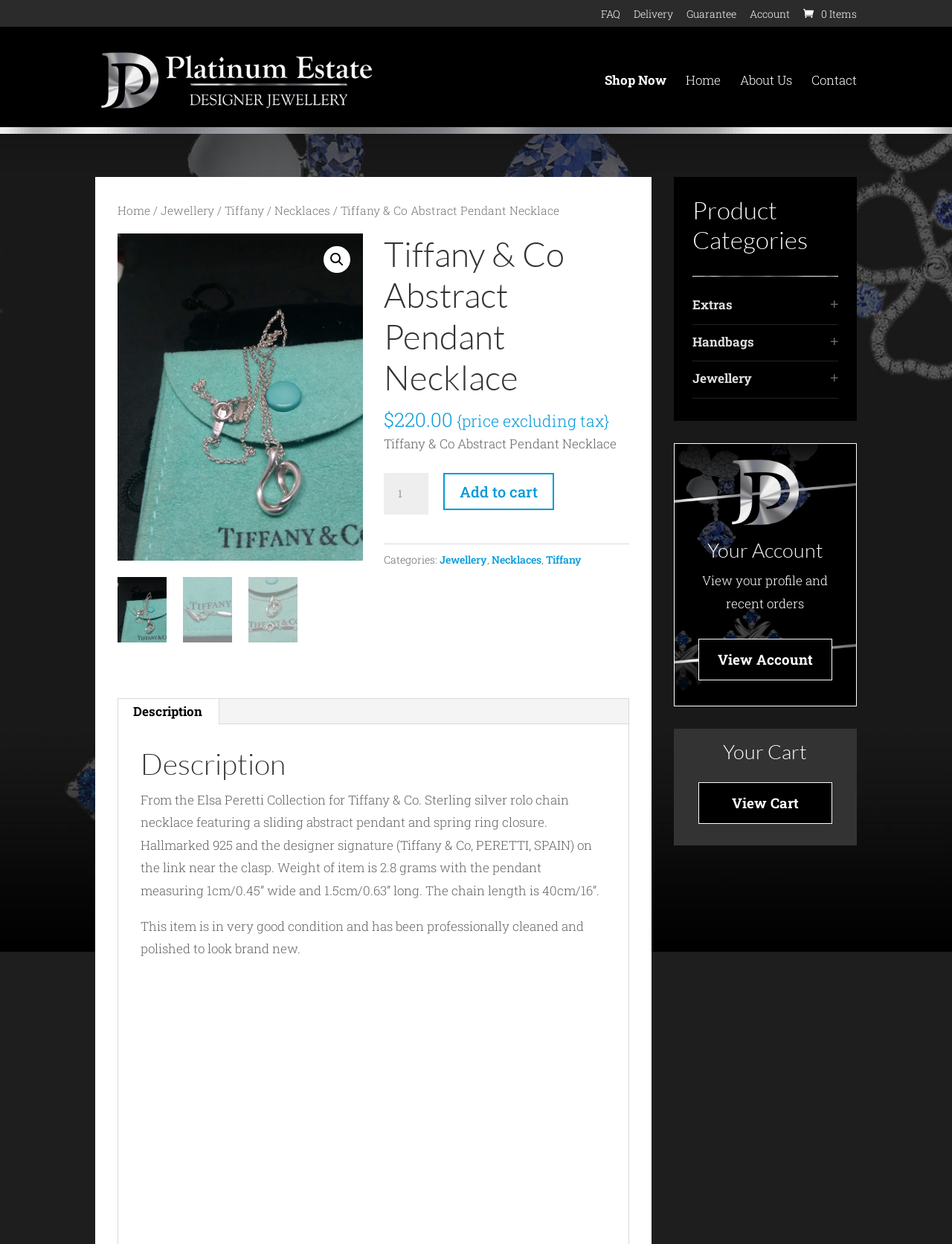Provide the bounding box coordinates for the UI element that is described as: "Necklaces".

[0.516, 0.444, 0.568, 0.455]